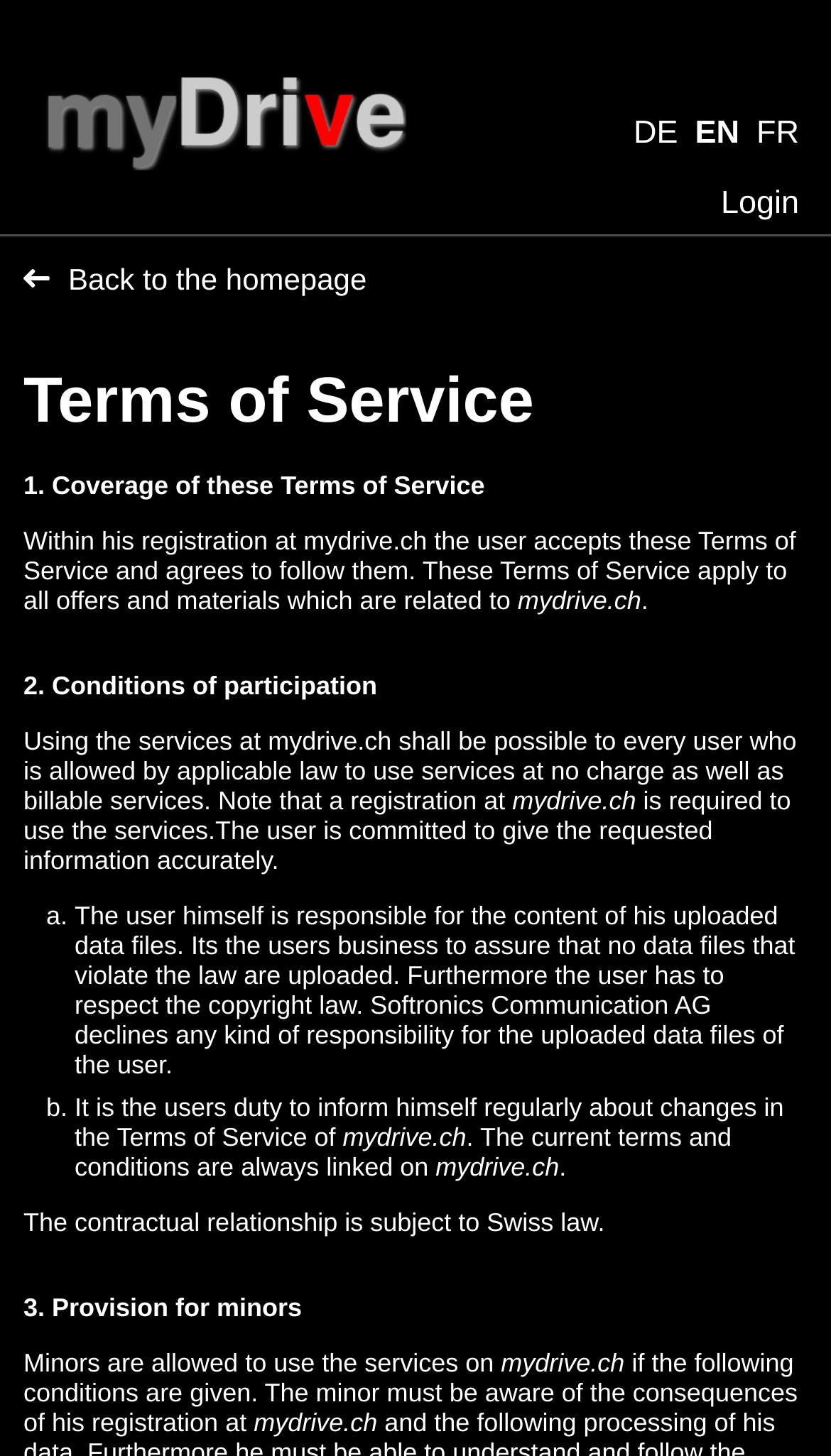What law governs the contractual relationship?
Using the image as a reference, answer the question with a short word or phrase.

Swiss law